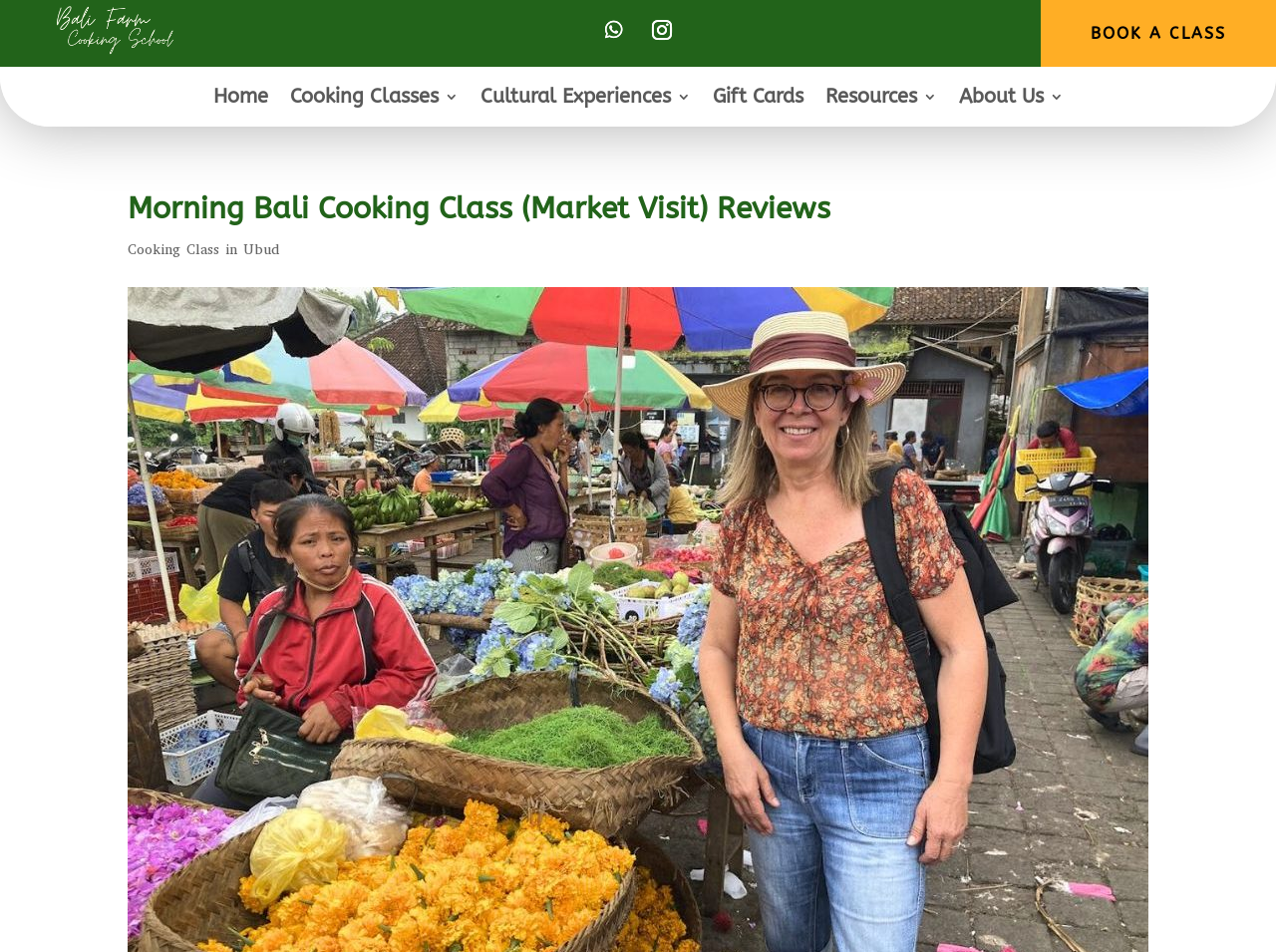Specify the bounding box coordinates for the region that must be clicked to perform the given instruction: "Visit the Home page".

[0.167, 0.094, 0.21, 0.117]